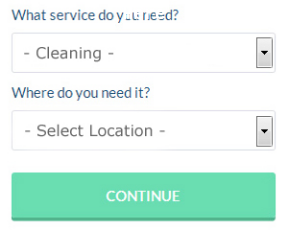Break down the image into a detailed narrative.

The image displays a service selection form designed for users seeking cleaning services. At the top, there is a dropdown menu labeled "What service do you need?" featuring a default option labeled "- Cleaning -", which allows users to select various cleaning services. Below, another dropdown menu prompts users to specify their location with the label "Where do you need it?" and a default option of "- Select Location -". At the bottom of the form, a prominent green button labeled "CONTINUE" invites users to proceed with their selection, indicating the start of the booking or inquiry process for cleaning services in their desired area. This streamlined interface facilitates easy navigation for users looking to arrange cleaning services efficiently.